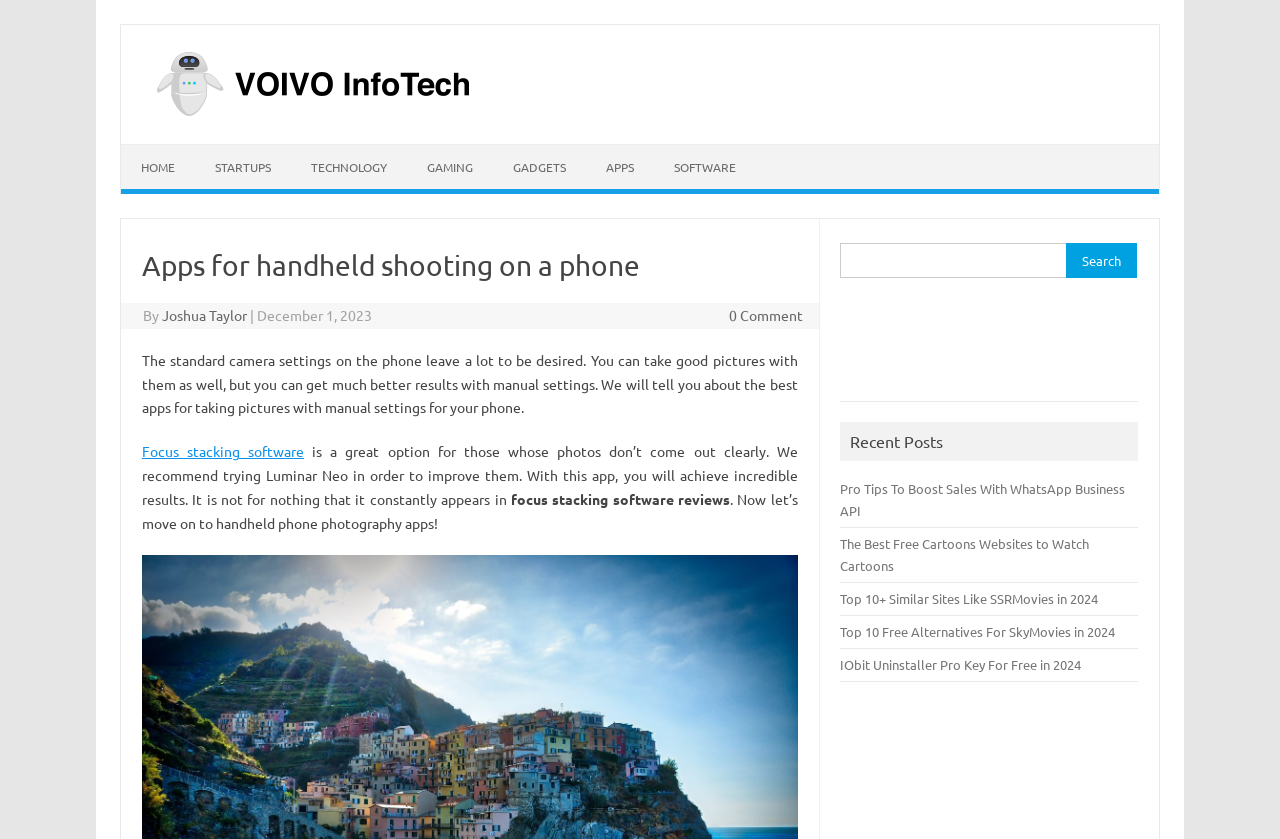Identify the bounding box coordinates of the region that should be clicked to execute the following instruction: "Learn about focus stacking software".

[0.111, 0.527, 0.238, 0.549]